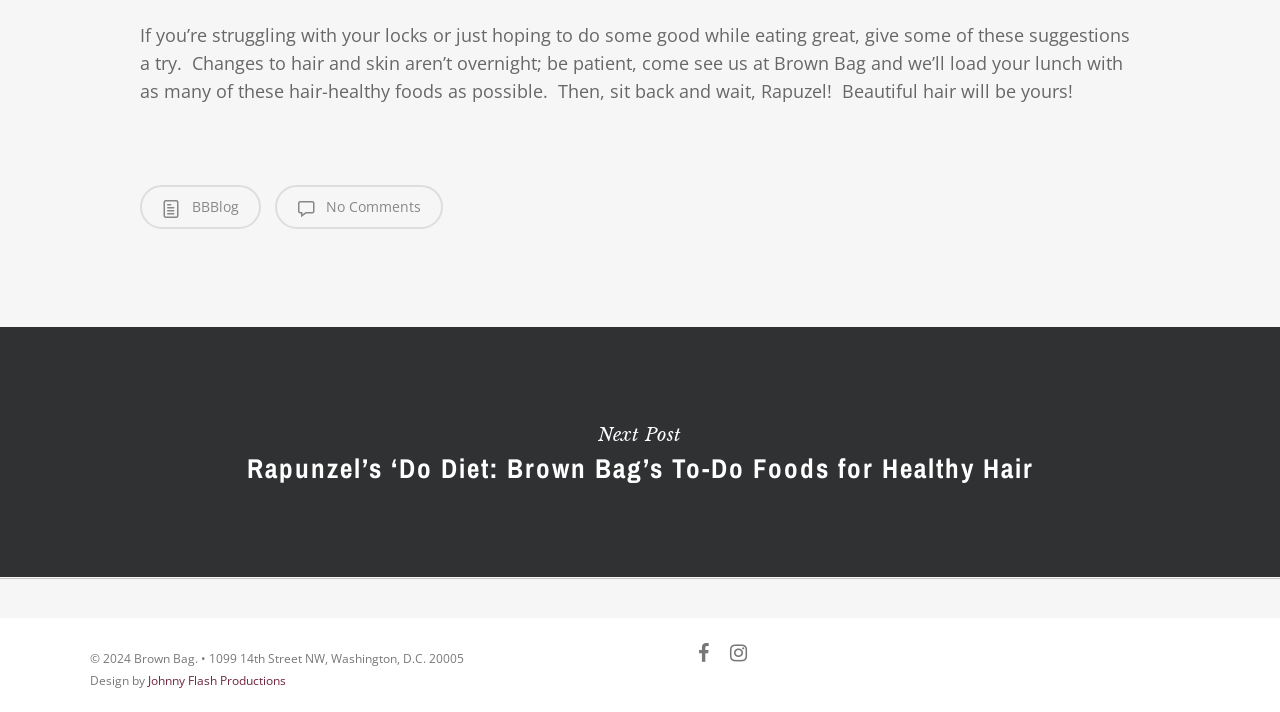Using the webpage screenshot, find the UI element described by No Comments. Provide the bounding box coordinates in the format (top-left x, top-left y, bottom-right x, bottom-right y), ensuring all values are floating point numbers between 0 and 1.

[0.214, 0.26, 0.346, 0.322]